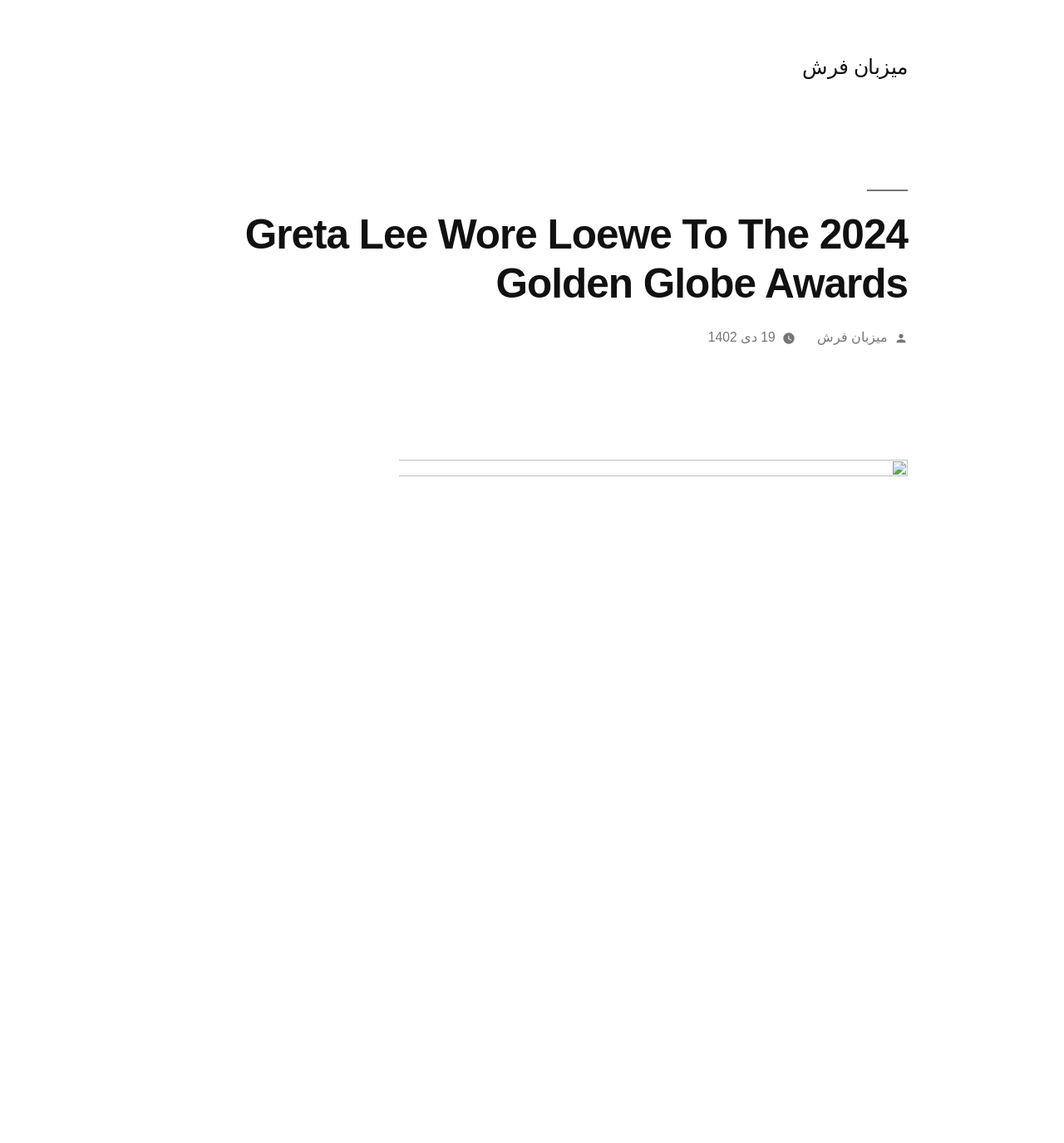What is the language of the webpage? Analyze the screenshot and reply with just one word or a short phrase.

Persian